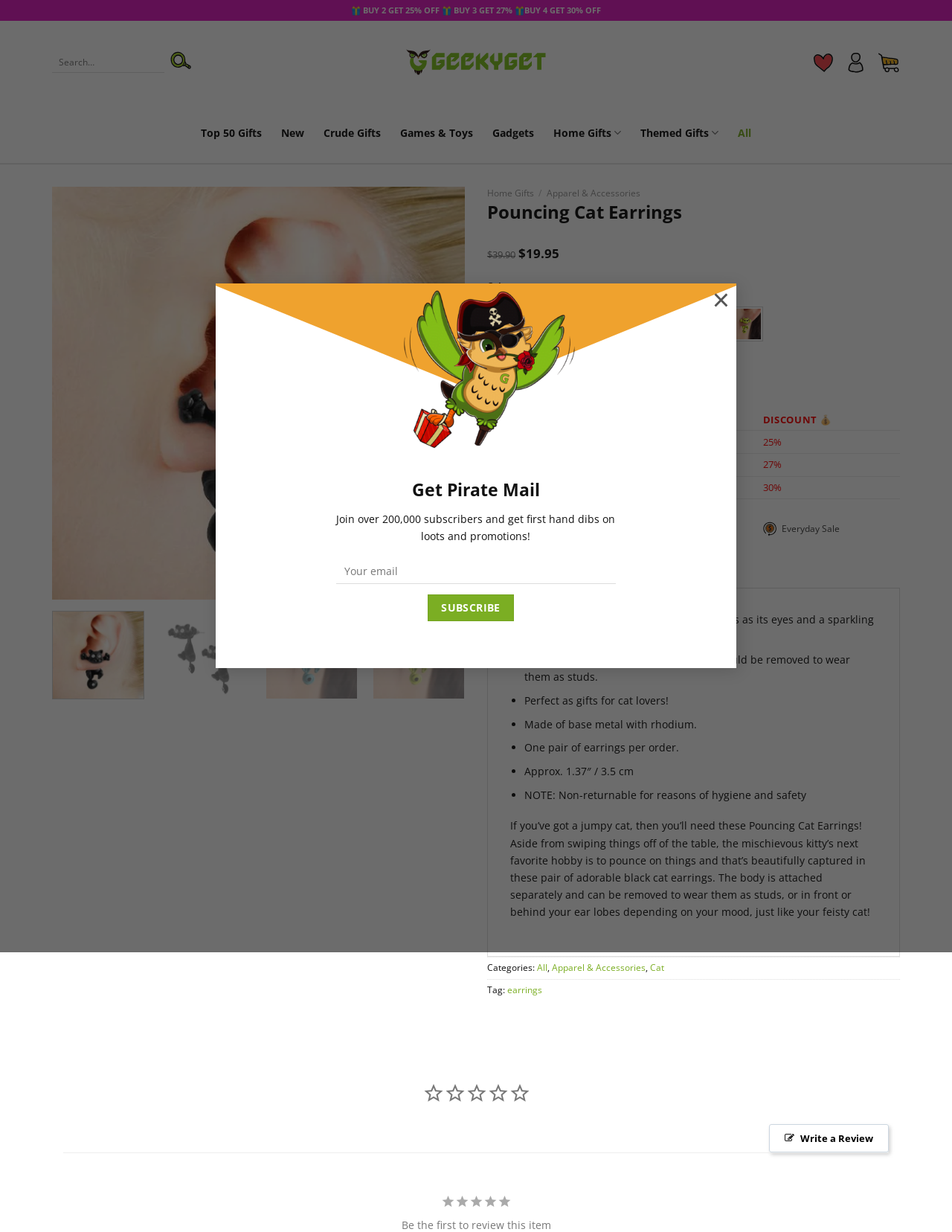Based on the image, provide a detailed response to the question:
How many items do you need to buy to get 30% off?

According to the 'BUY MORE, SAVE MORE!' table, if you buy 4 or more items, you will get 30% off. This information can be found in the product description section.